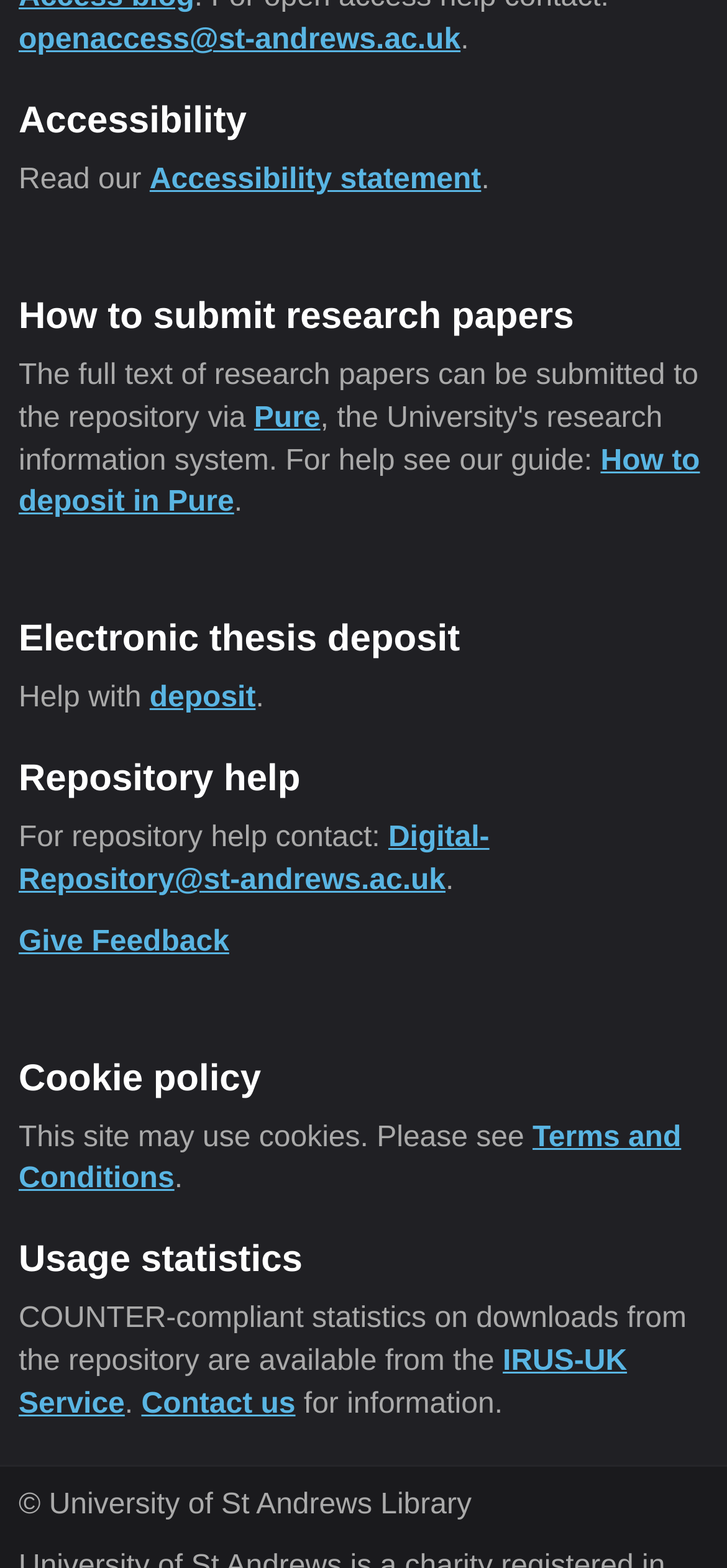What is the copyright holder of this website?
Refer to the image and offer an in-depth and detailed answer to the question.

I found the answer by looking at the bottom of the page, where it says '© University of St Andrews Library'.